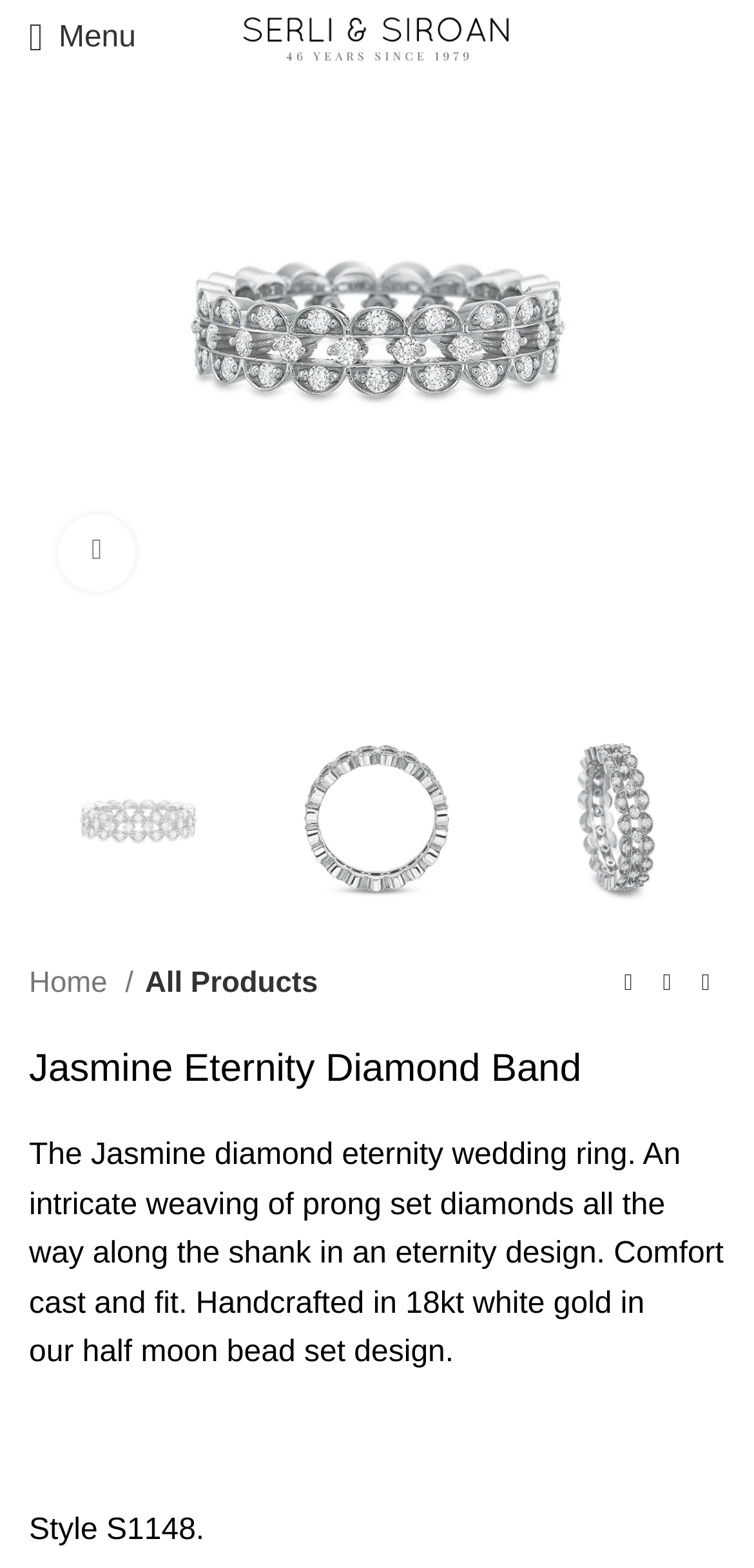Please identify the webpage's heading and generate its text content.

Jasmine Eternity Diamond Band